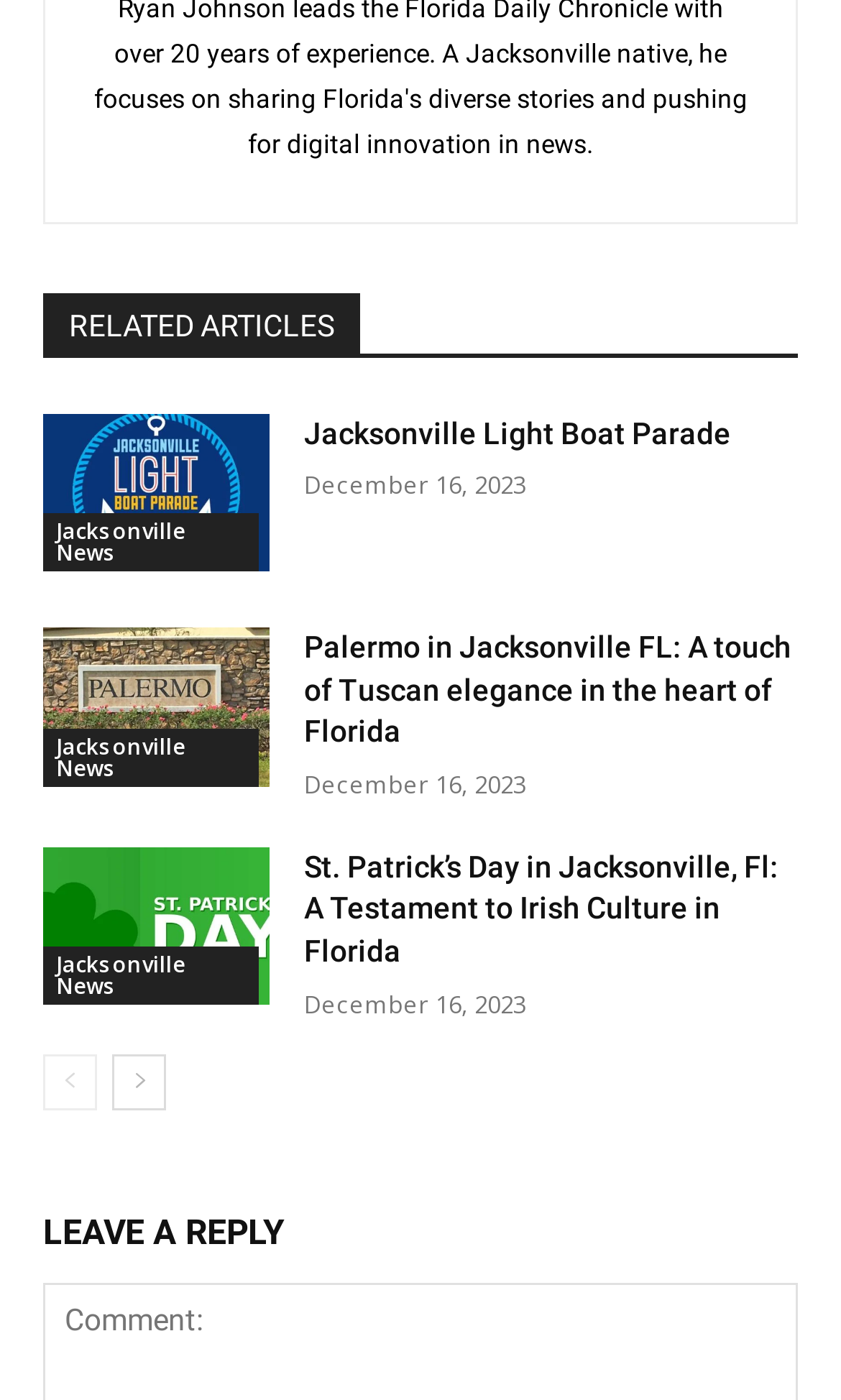Show me the bounding box coordinates of the clickable region to achieve the task as per the instruction: "Read 'St. Patrick’s Day in Jacksonville, Fl: A Testament to Irish Culture in Florida'".

[0.362, 0.607, 0.926, 0.692]